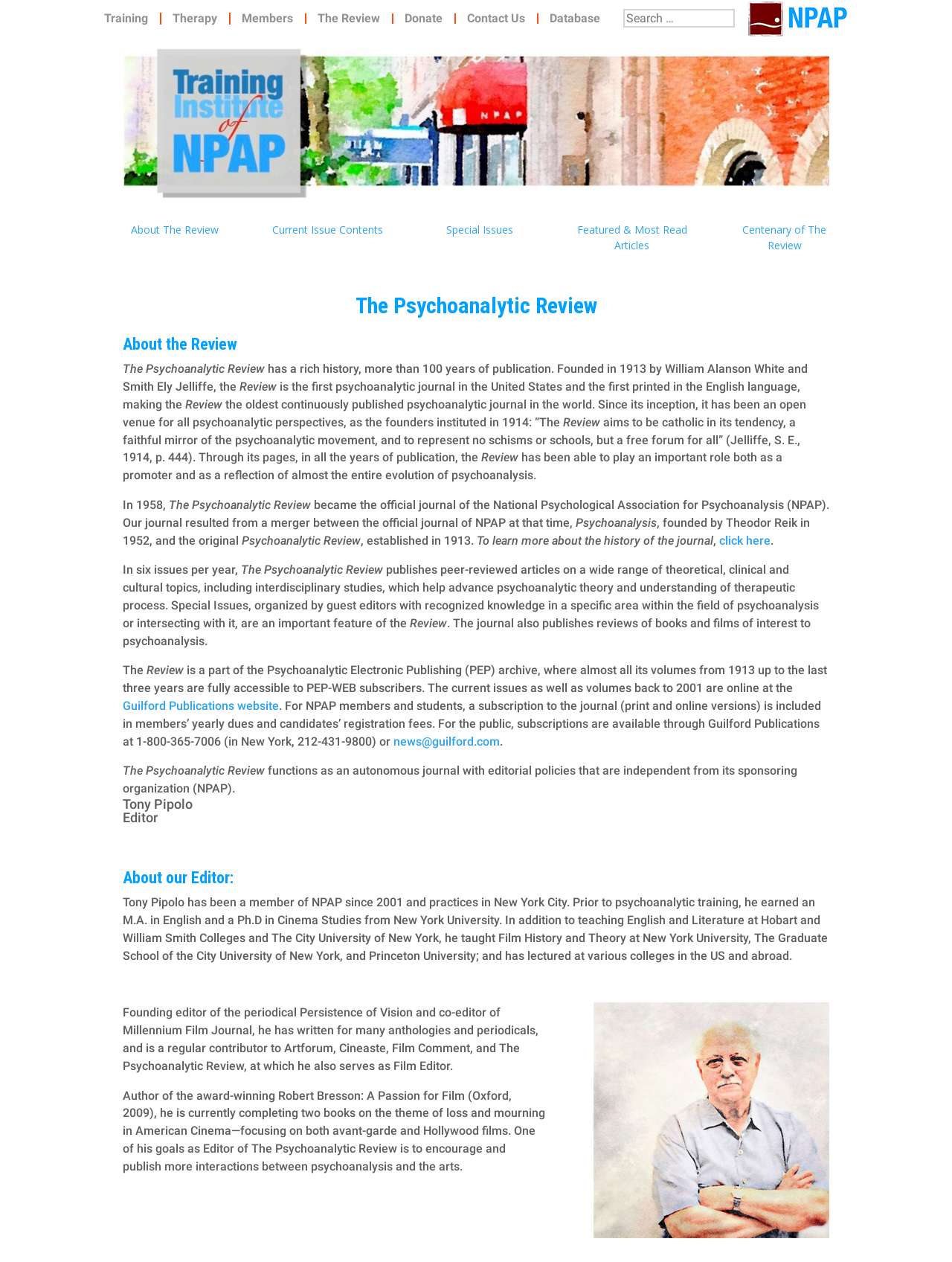Use one word or a short phrase to answer the question provided: 
What is the journal's publication frequency?

Six issues per year